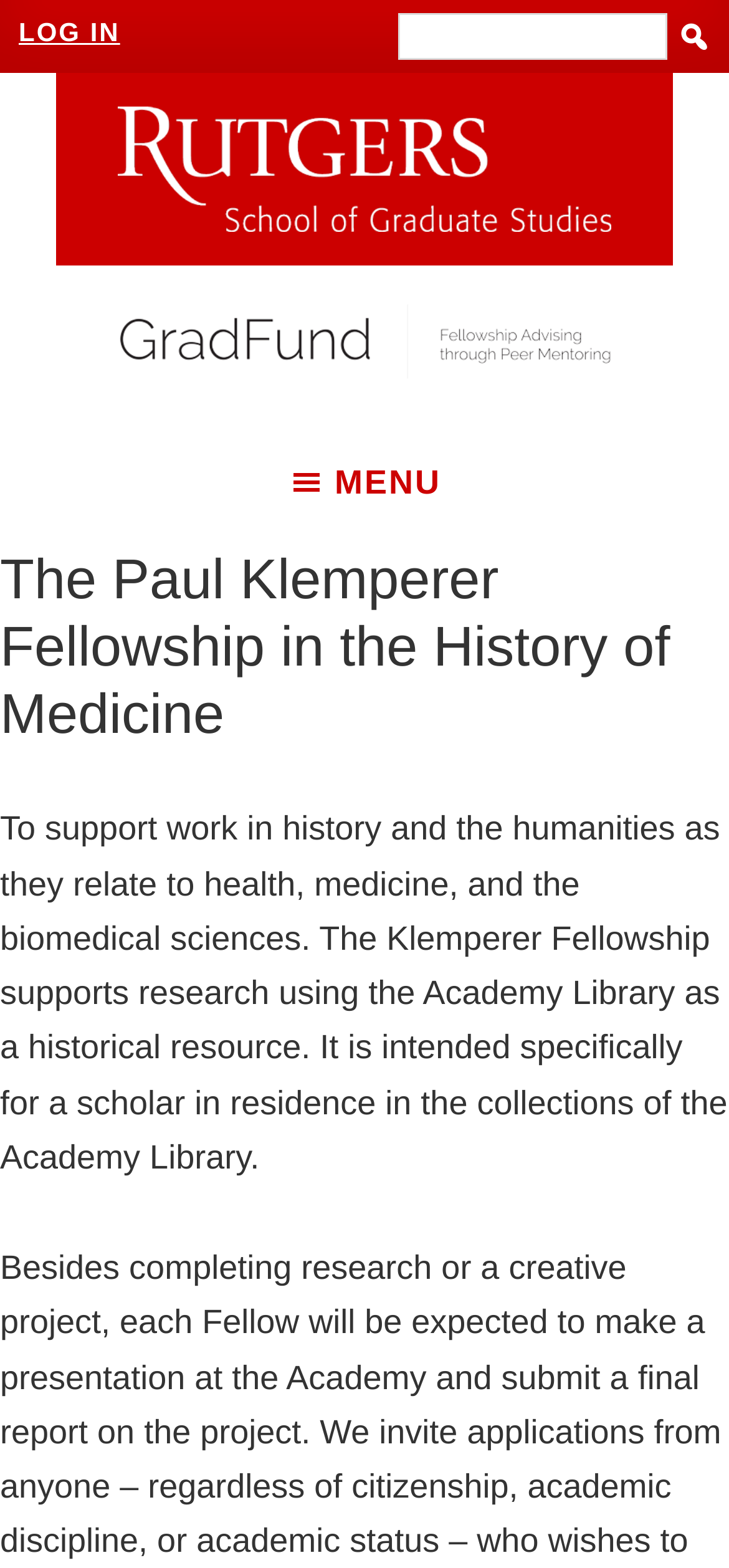Is there a search function on the webpage?
Provide a detailed answer to the question, using the image to inform your response.

The webpage has a search function, as indicated by the presence of a textbox and a button with a magnifying glass icon. The textbox has a bounding box of [0.546, 0.008, 0.915, 0.038] and the button has a bounding box of [0.928, 0.004, 0.974, 0.039].